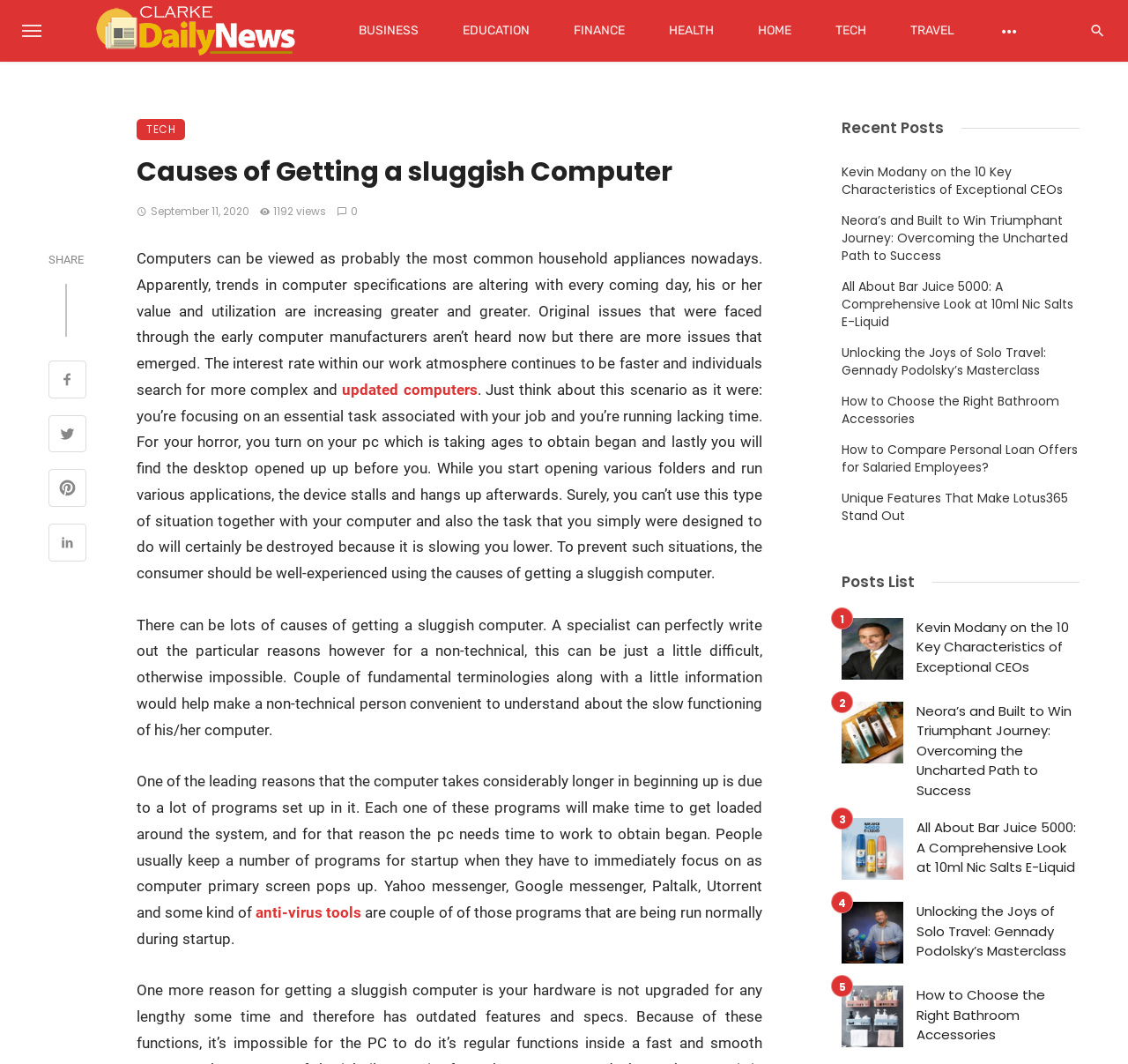Provide the bounding box coordinates of the HTML element this sentence describes: "anti-virus tools". The bounding box coordinates consist of four float numbers between 0 and 1, i.e., [left, top, right, bottom].

[0.227, 0.849, 0.321, 0.866]